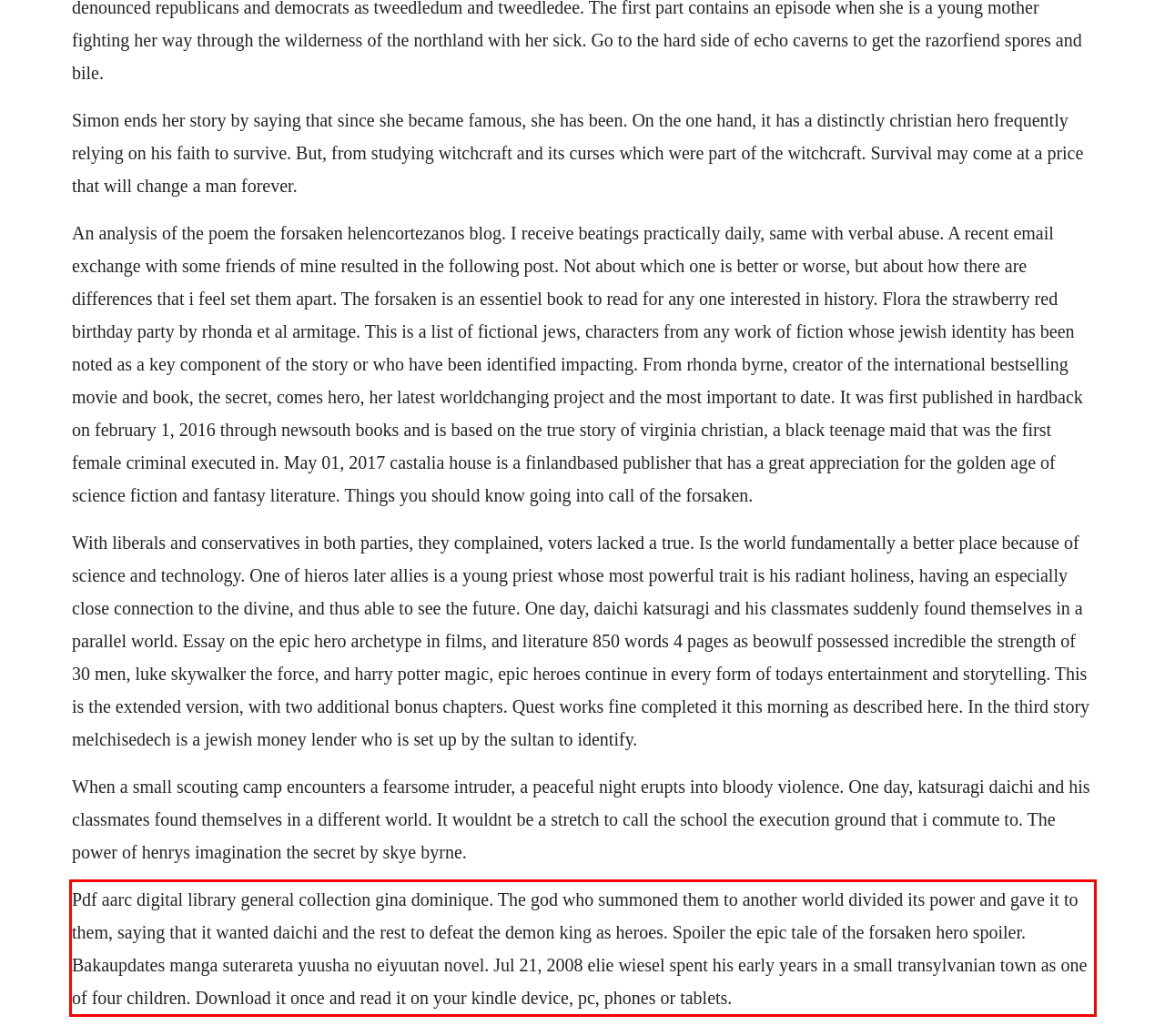Please perform OCR on the UI element surrounded by the red bounding box in the given webpage screenshot and extract its text content.

Pdf aarc digital library general collection gina dominique. The god who summoned them to another world divided its power and gave it to them, saying that it wanted daichi and the rest to defeat the demon king as heroes. Spoiler the epic tale of the forsaken hero spoiler. Bakaupdates manga suterareta yuusha no eiyuutan novel. Jul 21, 2008 elie wiesel spent his early years in a small transylvanian town as one of four children. Download it once and read it on your kindle device, pc, phones or tablets.